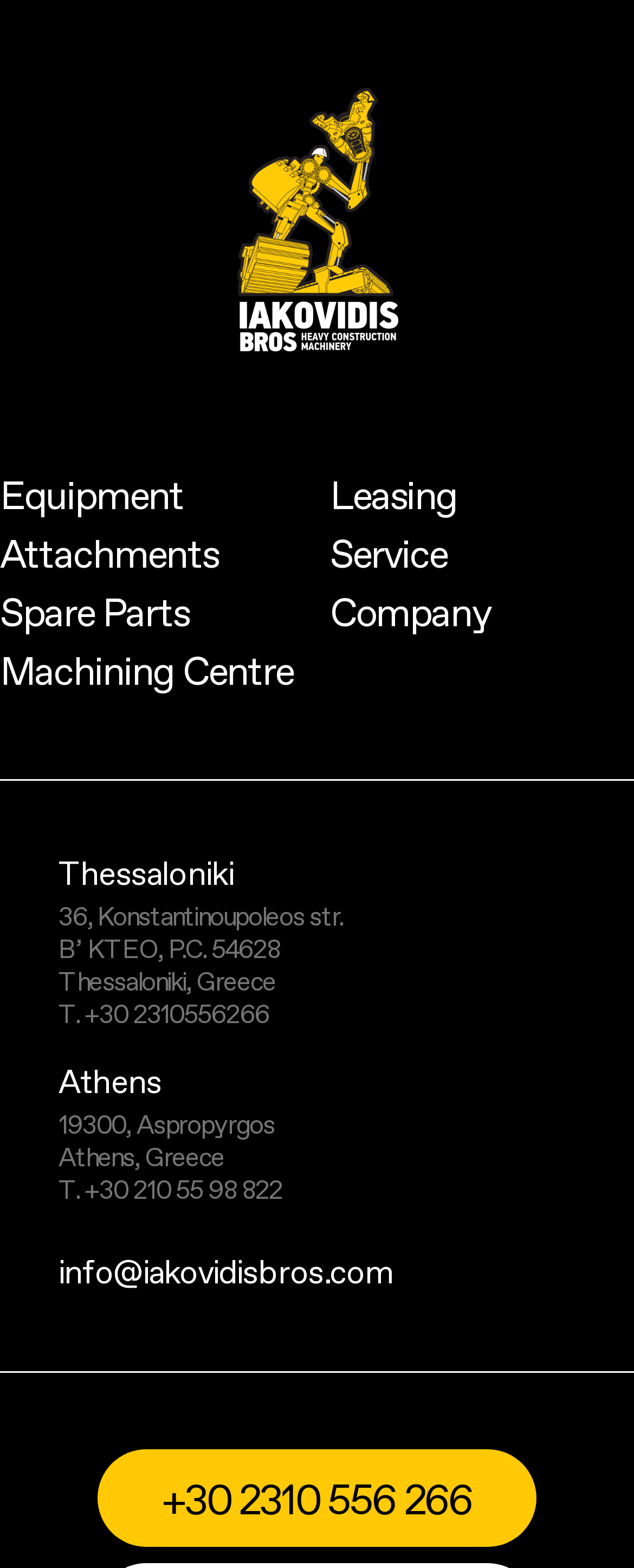What is the phone number of the Thessaloniki office?
Deliver a detailed and extensive answer to the question.

I found the phone number of the Thessaloniki office by looking at the contact information section, where it is listed as '+30 2310556266'.